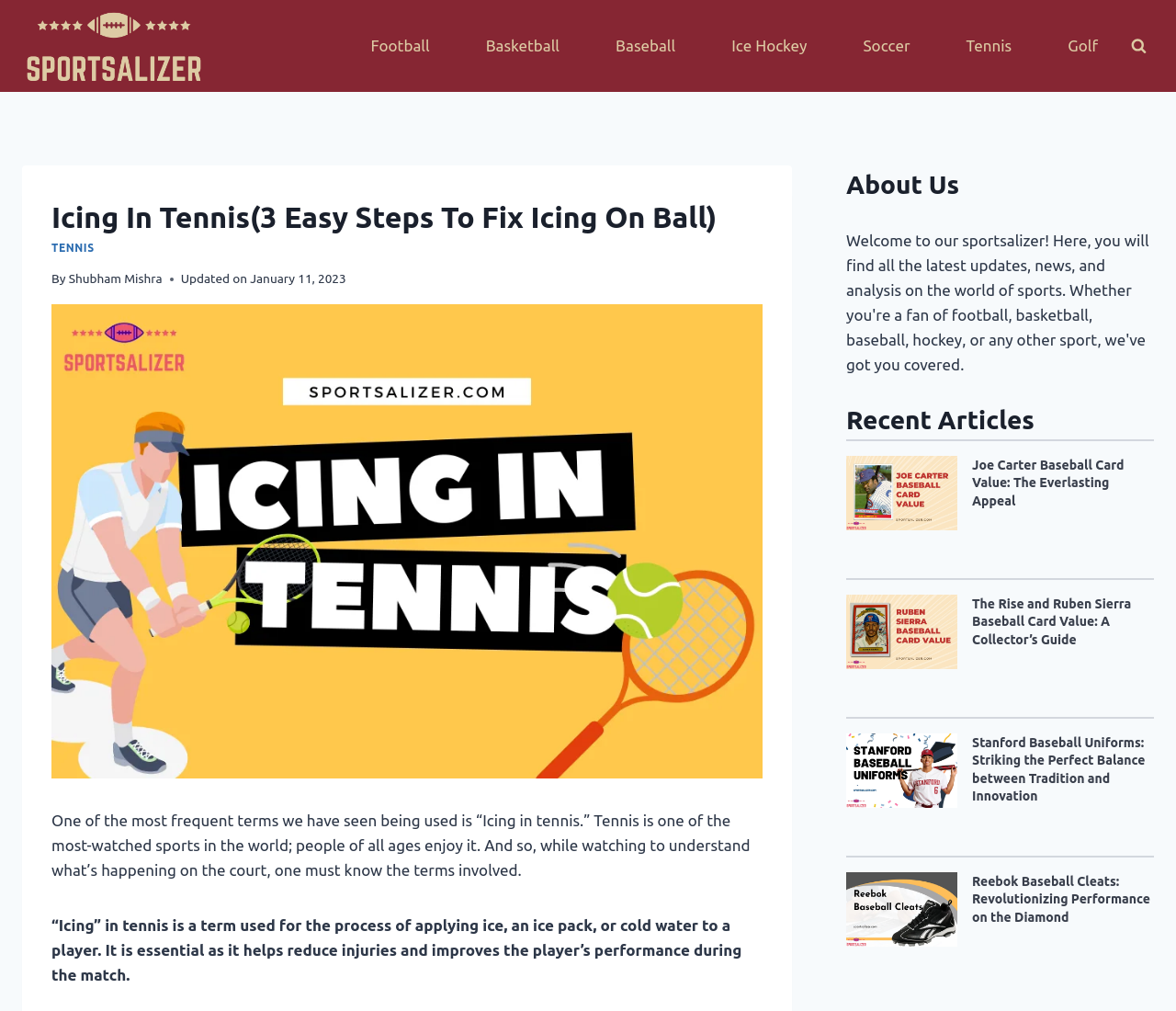Create a detailed narrative describing the layout and content of the webpage.

The webpage is about tennis, specifically discussing the term "Icing in tennis." At the top left, there is a logo of "Sportsalizer" with a link to the website. Next to it, there is a primary navigation menu with links to various sports, including Football, Basketball, Baseball, Ice Hockey, Soccer, Tennis, and Golf.

Below the navigation menu, there is a button to view the search form. On the left side of the page, there is a header section with a heading that reads "Icing In Tennis(3 Easy Steps To Fix Icing On Ball)" and a link to the category "TENNIS." Below the heading, there is a byline with the author's name, "Shubham Mishra," and the date "January 11, 2023."

To the right of the header section, there is an image related to "Icing In tennis." Below the image, there is a block of text that explains what "Icing in tennis" means and its importance in the sport. The text is divided into two paragraphs, with the first paragraph introducing the term and the second paragraph explaining its purpose.

On the right side of the page, there are three sections: "About Us," "Recent Articles," and a list of article links with images. The "About Us" section has a heading, but no additional text. The "Recent Articles" section has a heading and lists four article links with images, each related to baseball. The articles are titled "Joe Carter Baseball Card Value: The Everlasting Appeal," "The Rise and Ruben Sierra Baseball Card Value: A Collector’s Guide," "Stanford Baseball Uniforms: Striking the Perfect Balance between Tradition and Innovation," and "Reebok Baseball Cleats: Revolutionizing Performance on the Diamond."